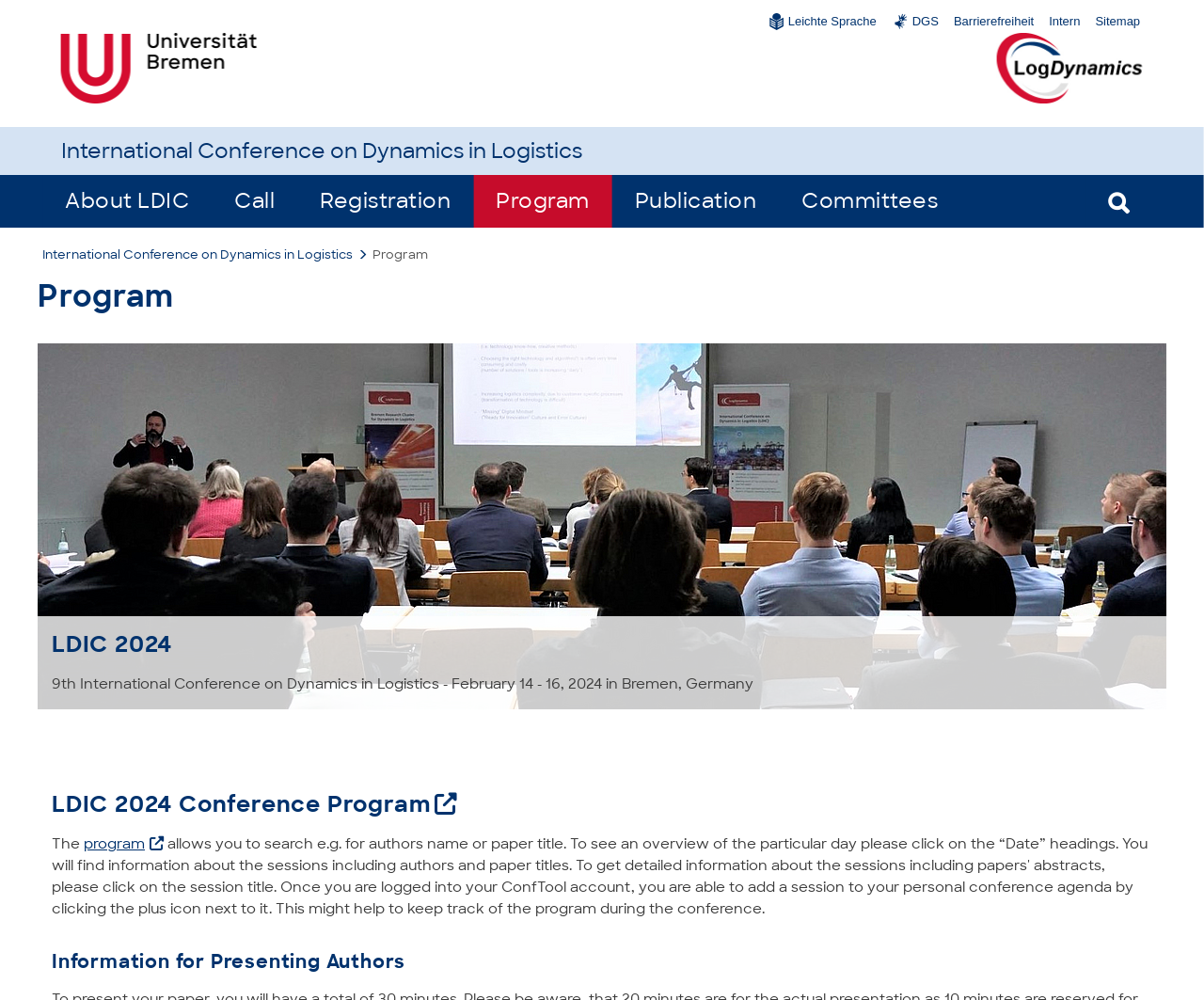What is the name of the conference?
Please answer using one word or phrase, based on the screenshot.

LDIC 2024